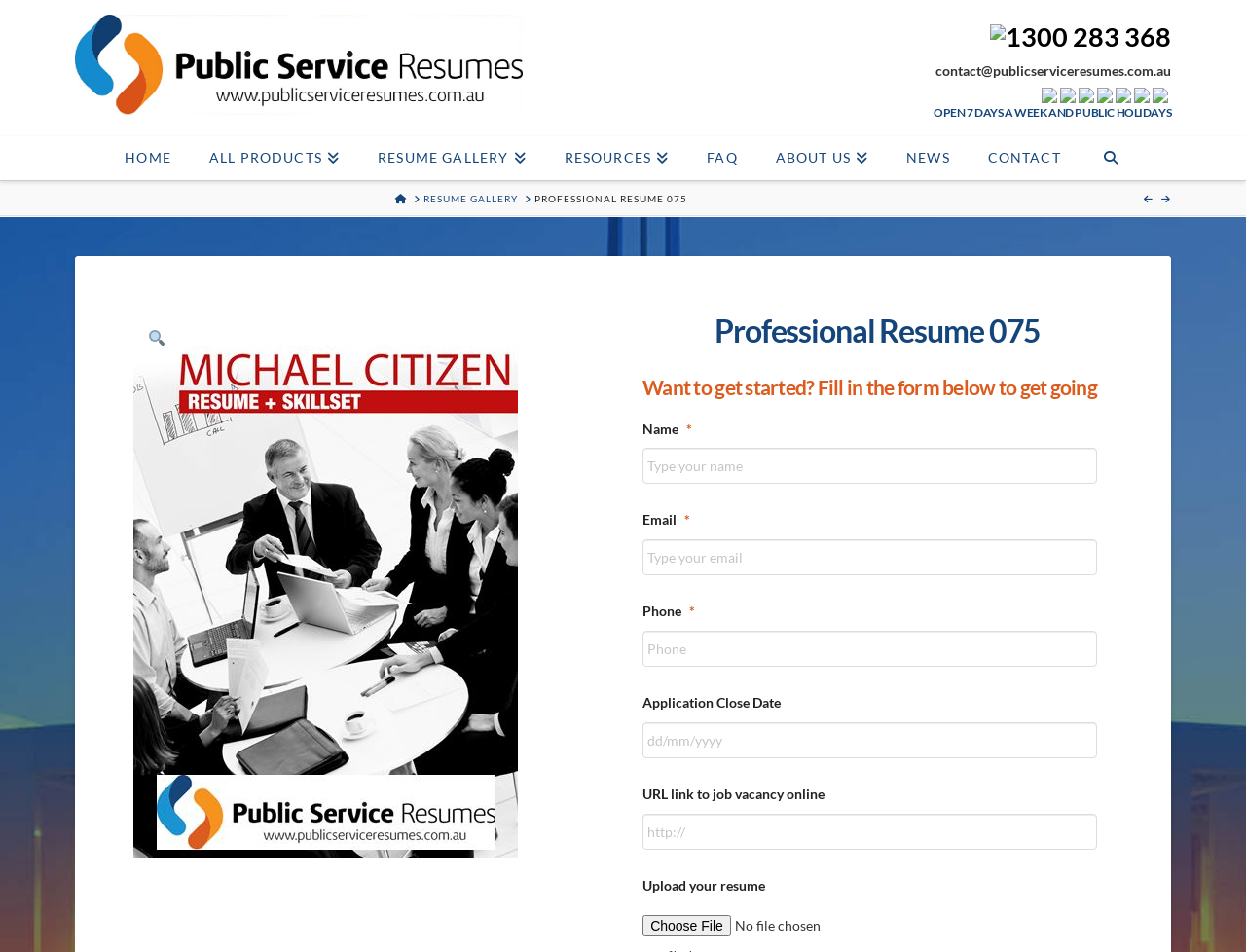Identify the bounding box coordinates for the region of the element that should be clicked to carry out the instruction: "Upload your resume". The bounding box coordinates should be four float numbers between 0 and 1, i.e., [left, top, right, bottom].

[0.516, 0.953, 0.881, 0.991]